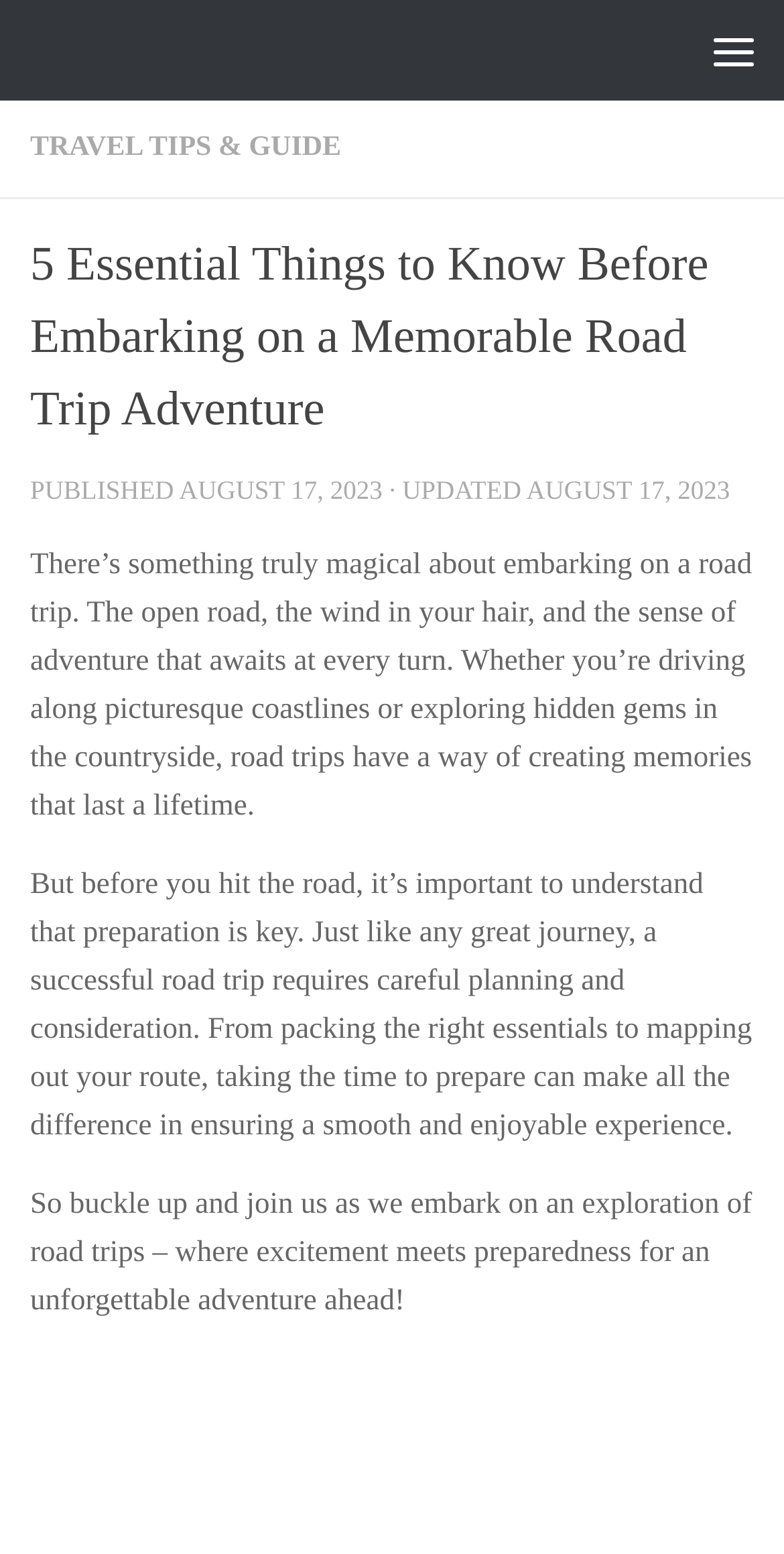Locate the headline of the webpage and generate its content.

5 Essential Things to Know Before Embarking on a Memorable Road Trip Adventure